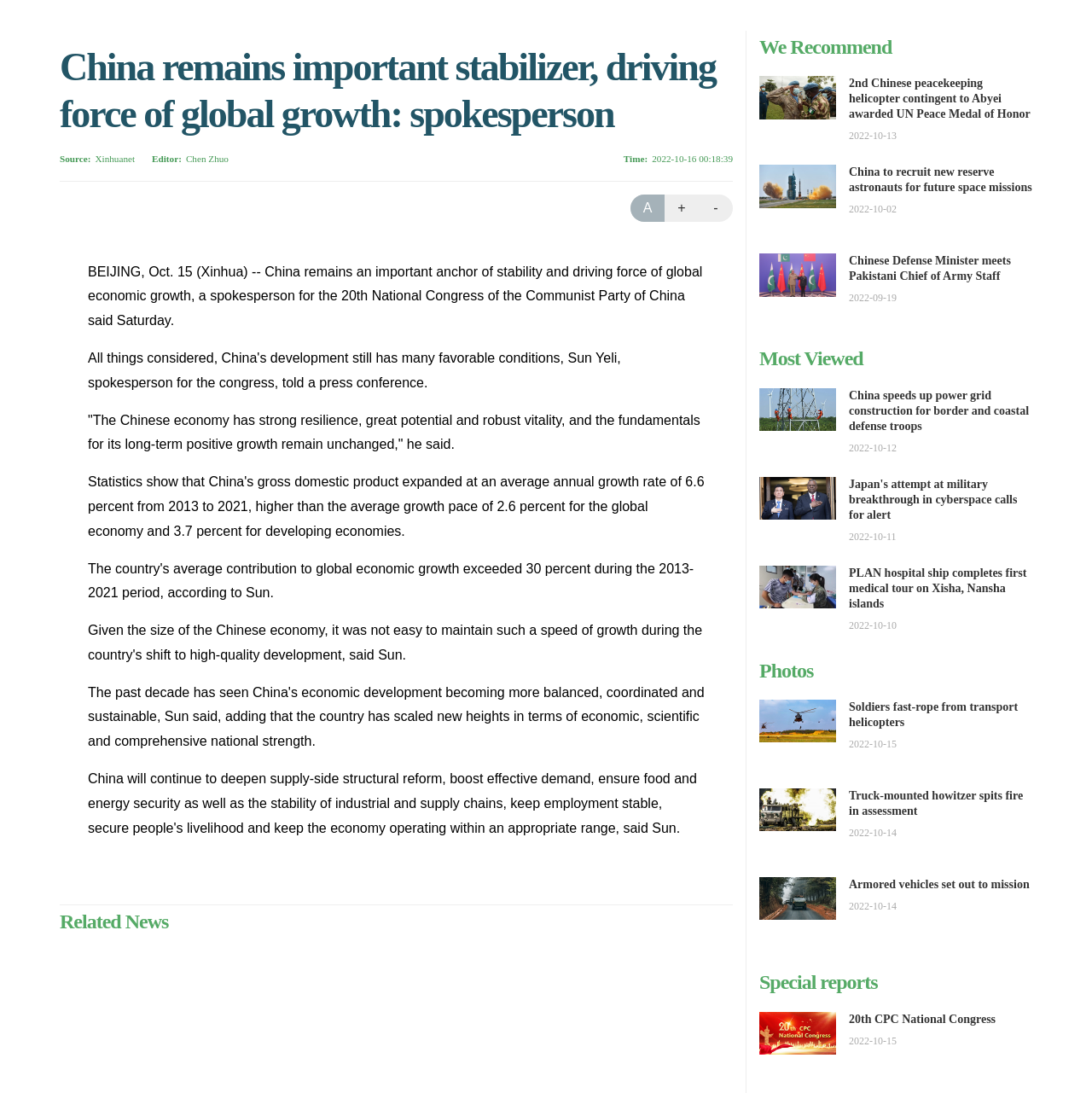Determine the bounding box coordinates of the element that should be clicked to execute the following command: "Read the article about Japan's attempt at military breakthrough in cyberspace".

[0.777, 0.437, 0.932, 0.477]